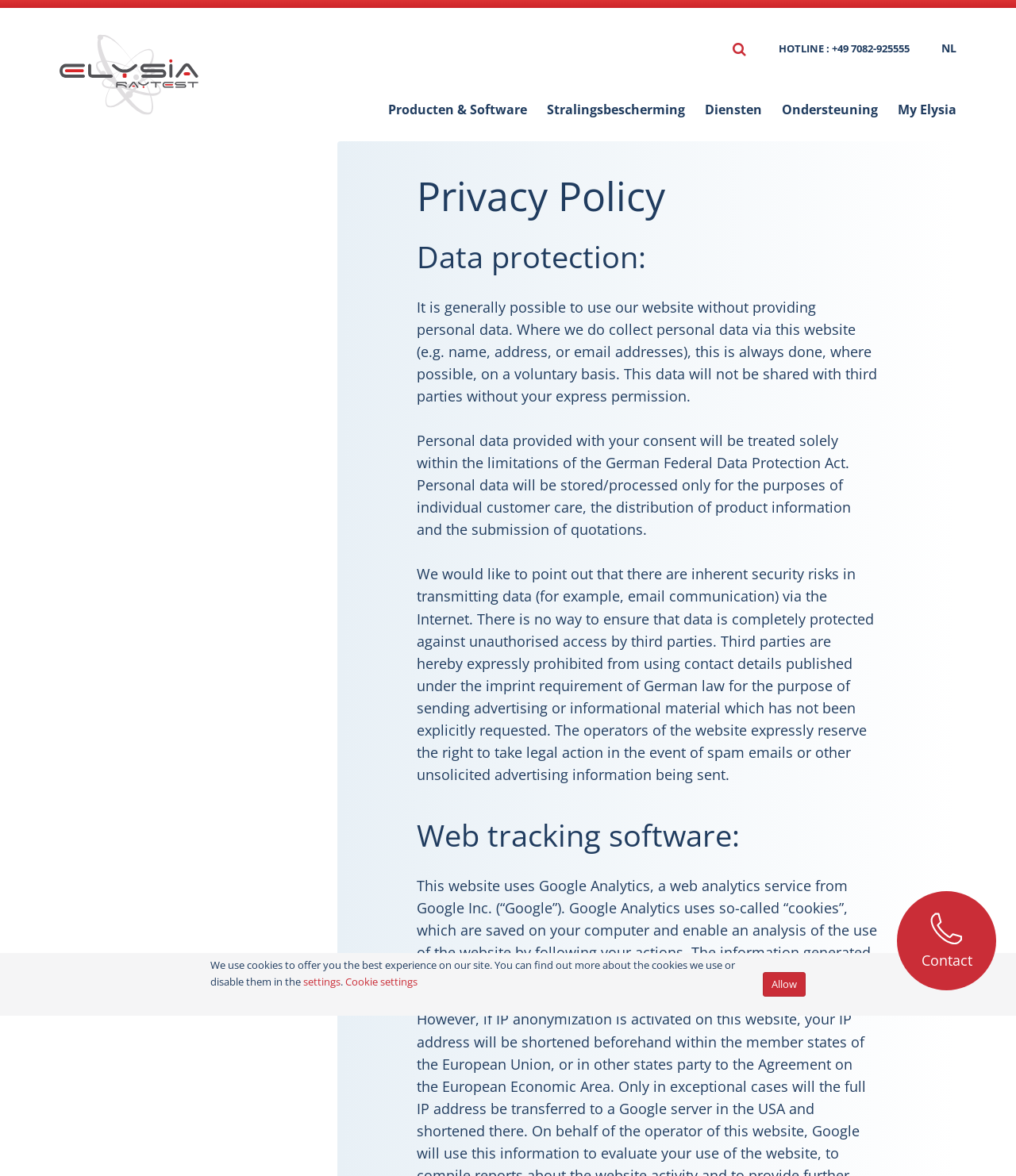Determine the bounding box coordinates for the region that must be clicked to execute the following instruction: "Go to the product and software page".

[0.372, 0.066, 0.529, 0.12]